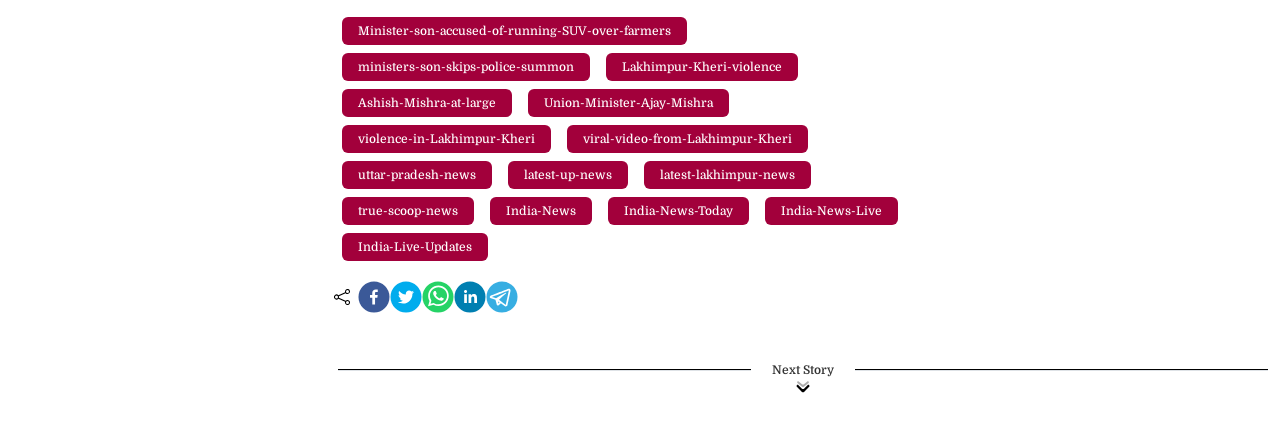Please identify the bounding box coordinates of the element that needs to be clicked to perform the following instruction: "Learn more about 3D Magnetic Sensor".

None